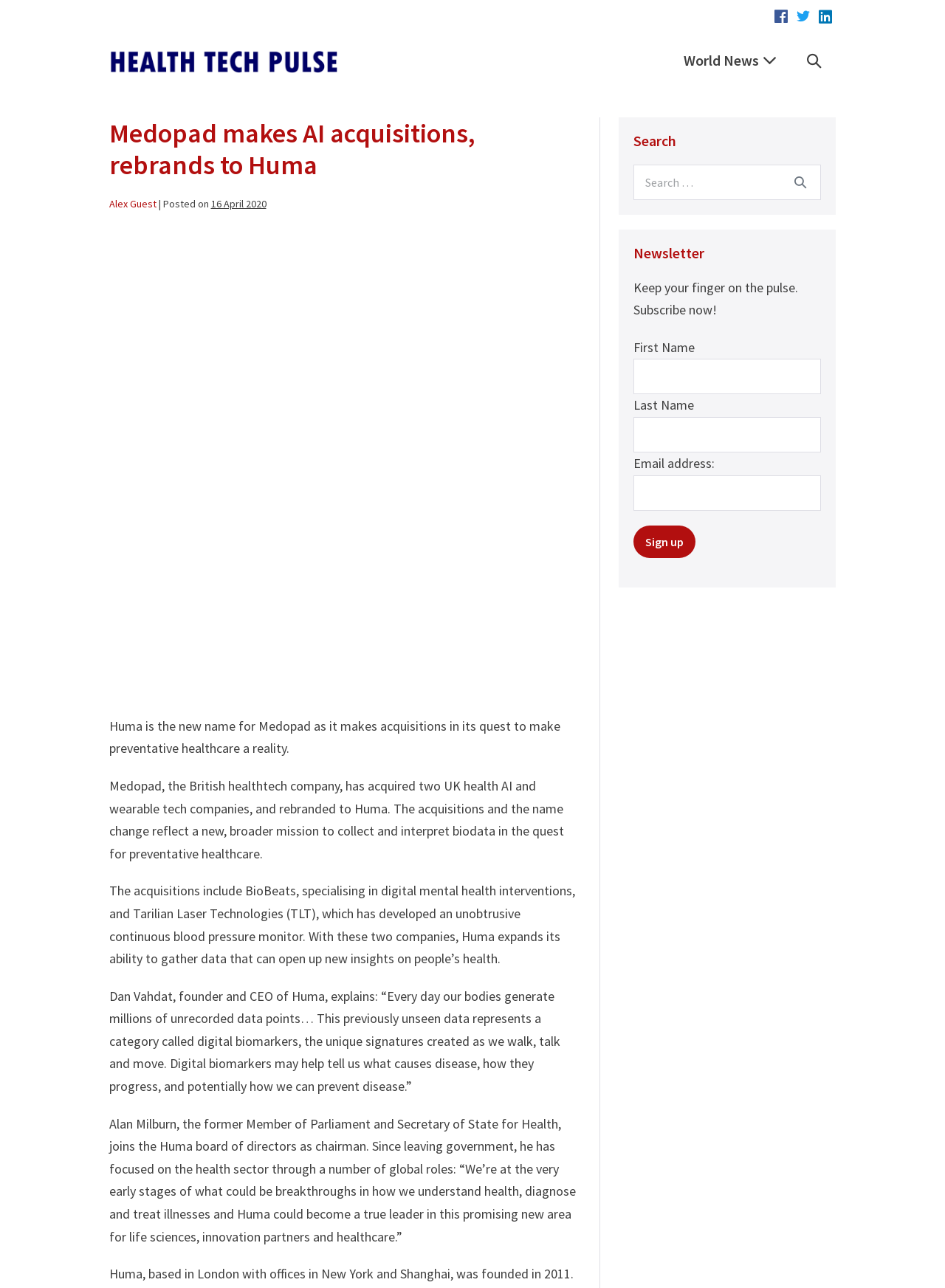Locate and provide the bounding box coordinates for the HTML element that matches this description: "World News".

[0.725, 0.031, 0.848, 0.062]